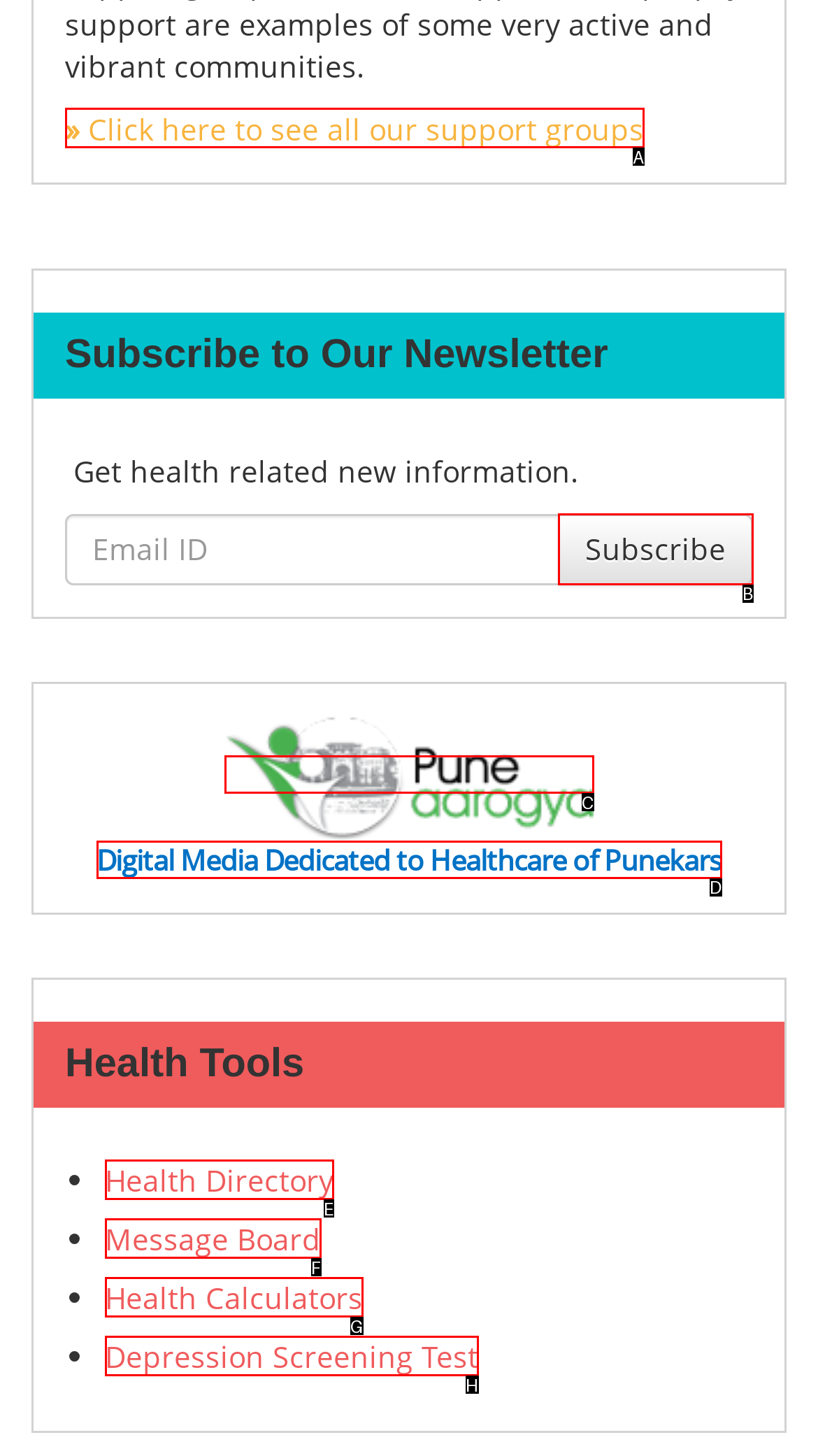Identify the letter of the UI element that fits the description: Health Calculators
Respond with the letter of the option directly.

G